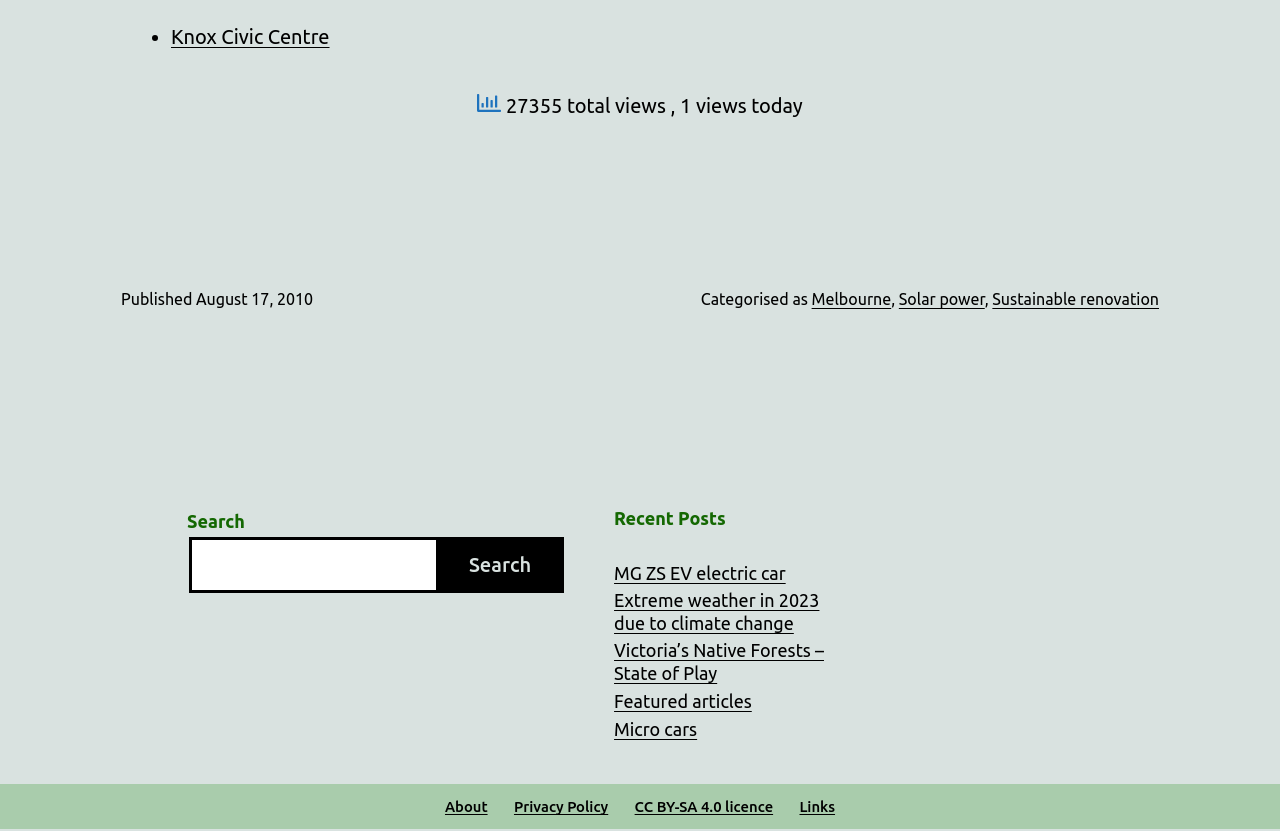Please determine the bounding box coordinates of the element to click in order to execute the following instruction: "Click on the 'Forex Brokers Review' link". The coordinates should be four float numbers between 0 and 1, specified as [left, top, right, bottom].

None